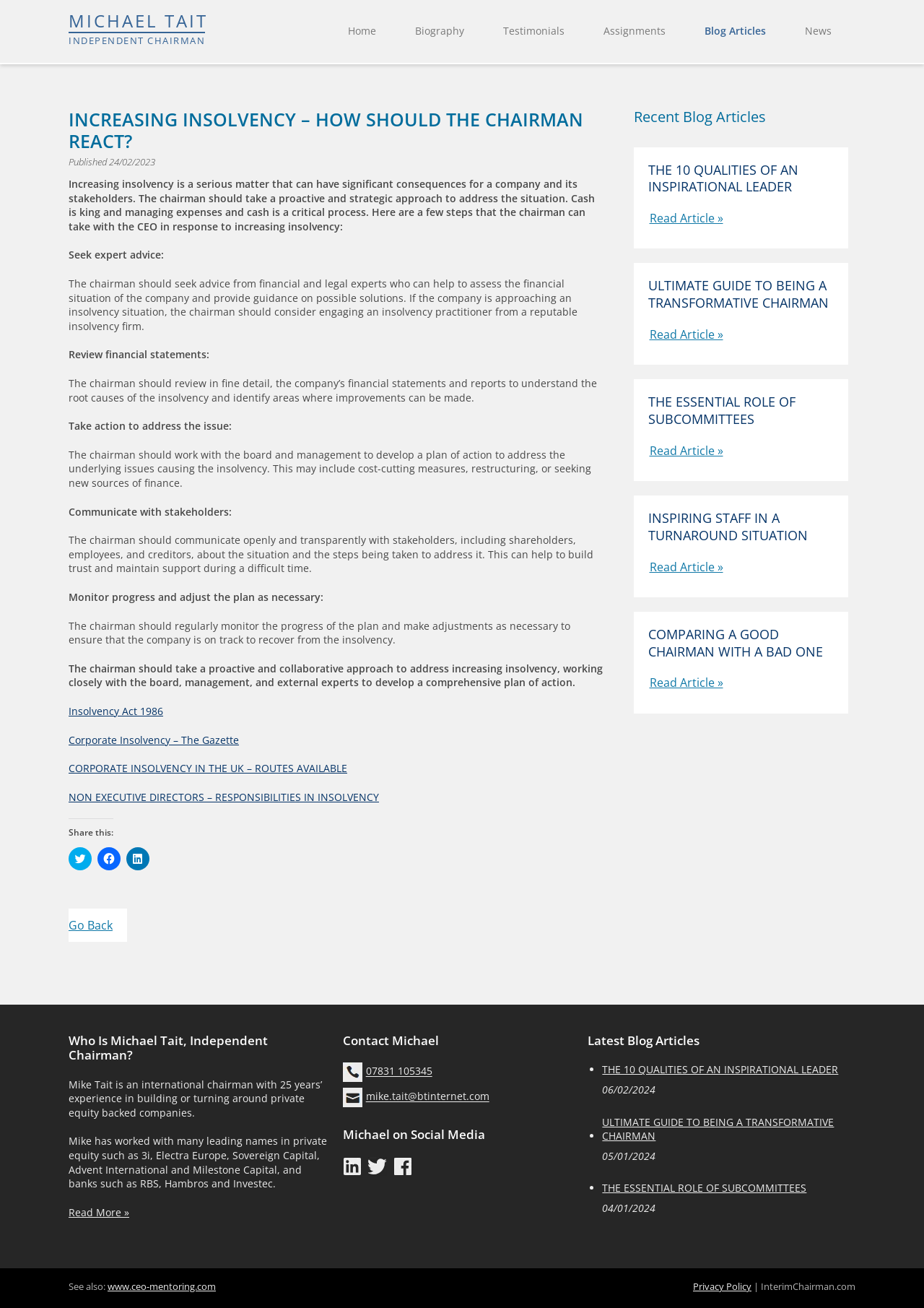What should the chairman do in response to increasing insolvency?
Look at the image and answer the question with a single word or phrase.

Seek expert advice